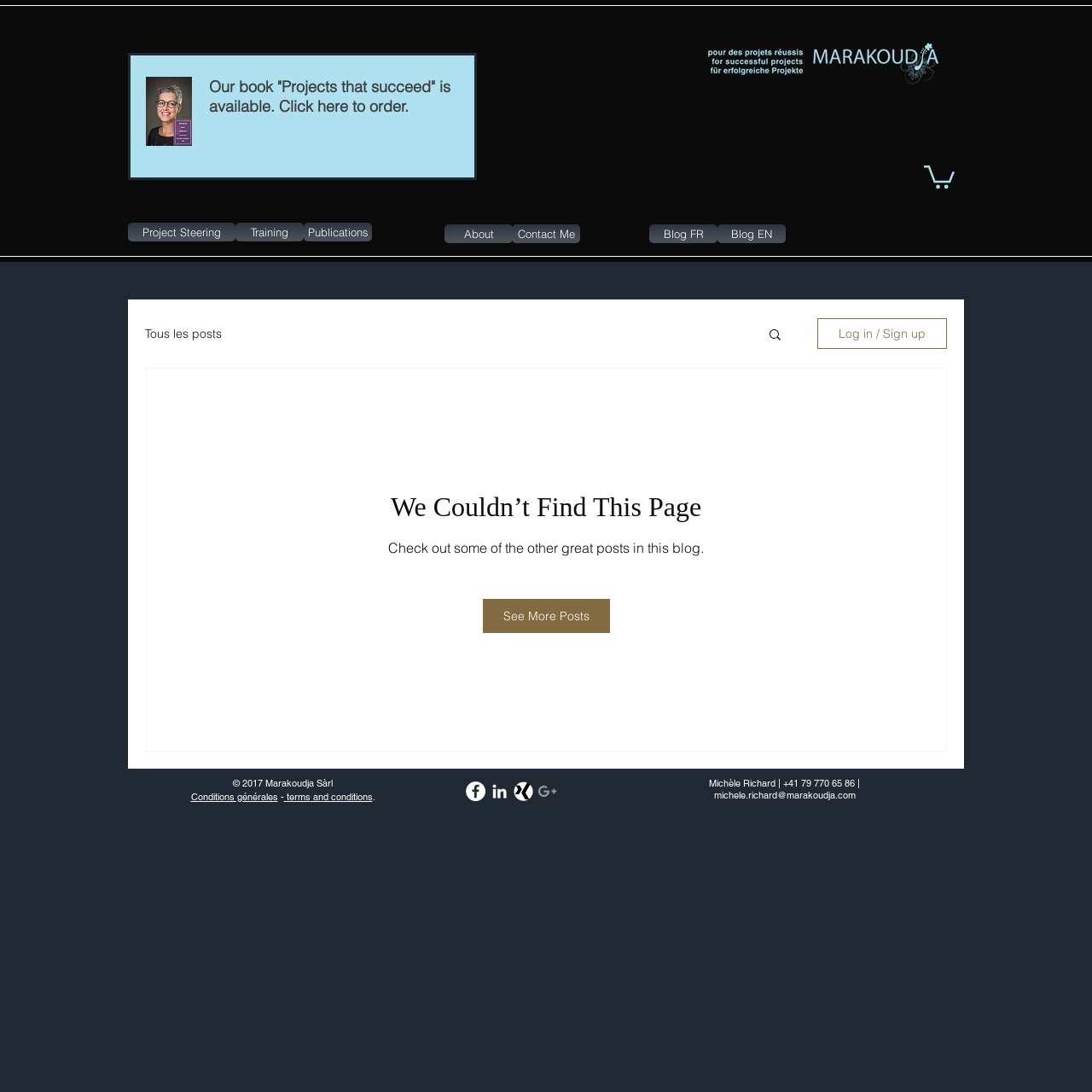Determine the bounding box coordinates of the clickable region to follow the instruction: "Search for something".

[0.702, 0.299, 0.717, 0.316]